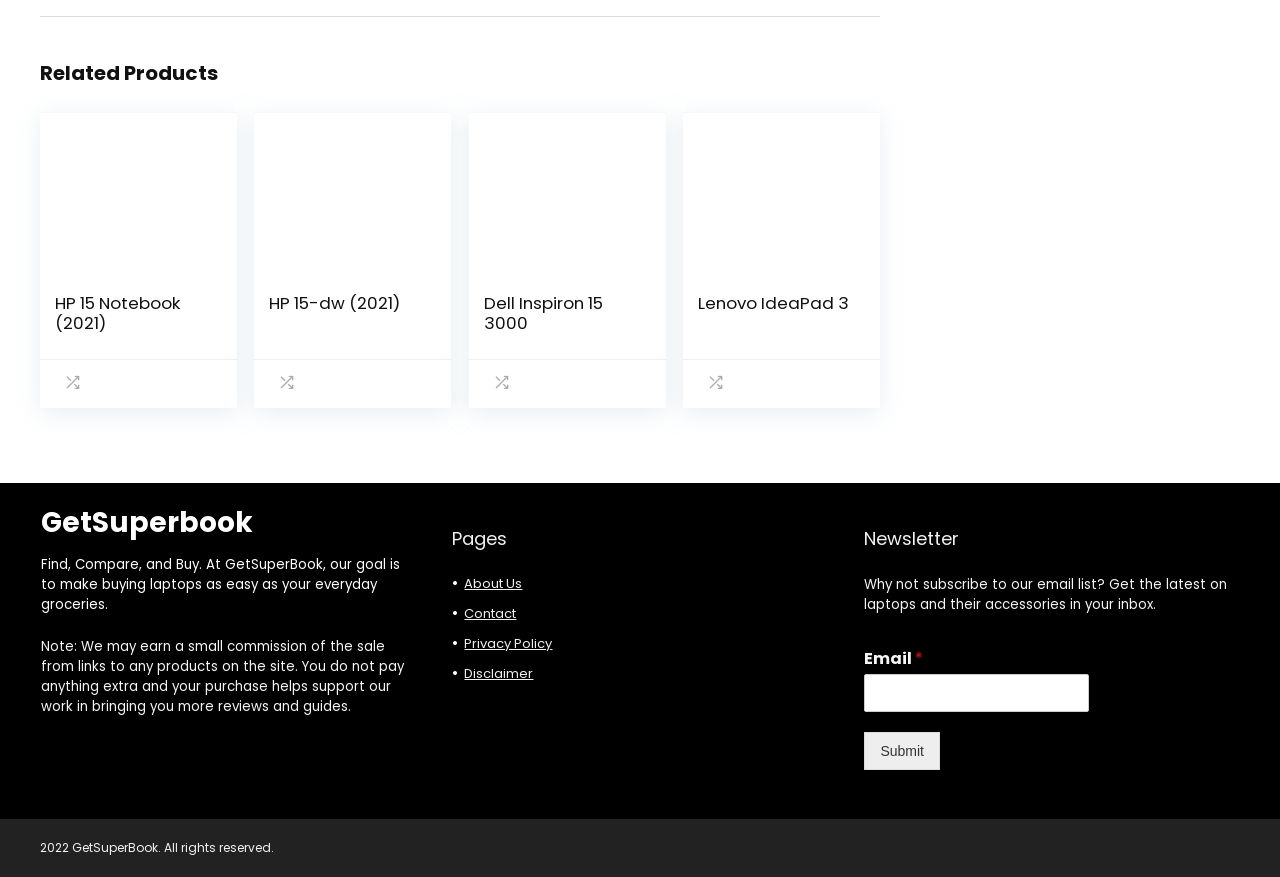What is the purpose of GetSuperBook?
We need a detailed and meticulous answer to the question.

Based on the static text 'Find, Compare, and Buy. At GetSuperBook, our goal is to make buying laptops as easy as your everyday groceries.' on the webpage, it can be inferred that the purpose of GetSuperBook is to facilitate the process of finding, comparing, and buying laptops.